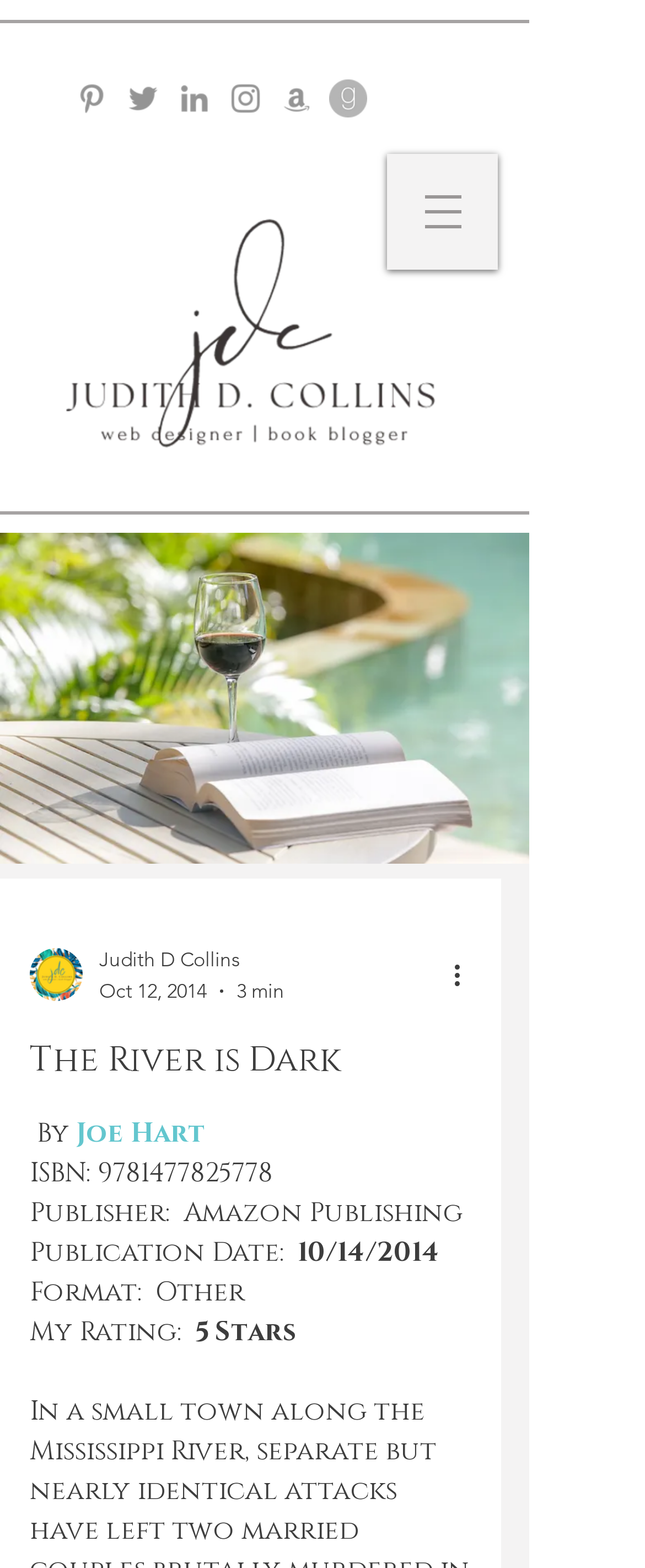Answer the question with a single word or phrase: 
What is the author of the book?

Joe Hart